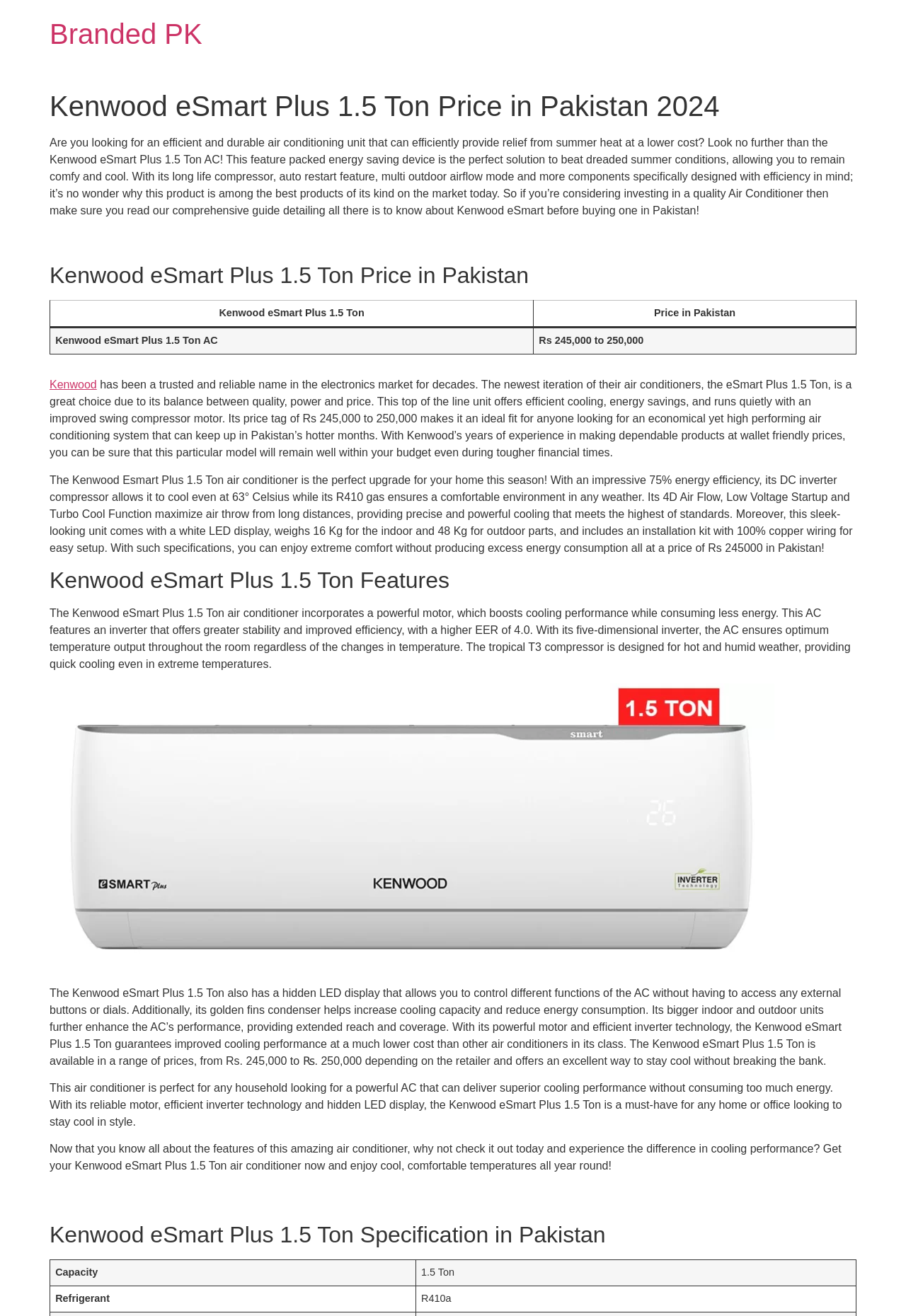Answer in one word or a short phrase: 
What is the weight of the indoor unit of Kenwood eSmart Plus 1.5 Ton AC?

16 Kg